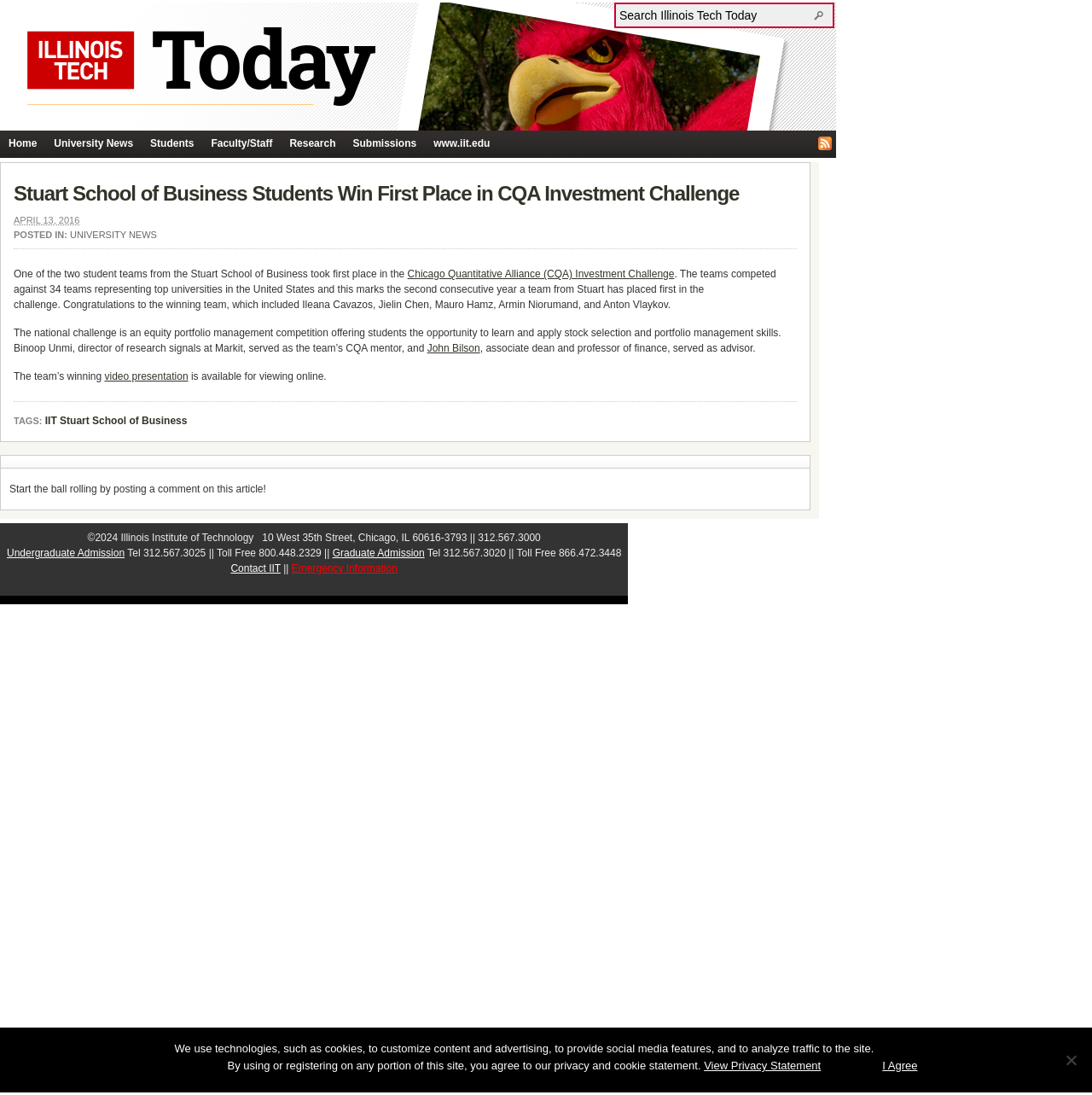Point out the bounding box coordinates of the section to click in order to follow this instruction: "Read the article about Stuart School of Business Students Win First Place in CQA Investment Challenge".

[0.012, 0.164, 0.73, 0.189]